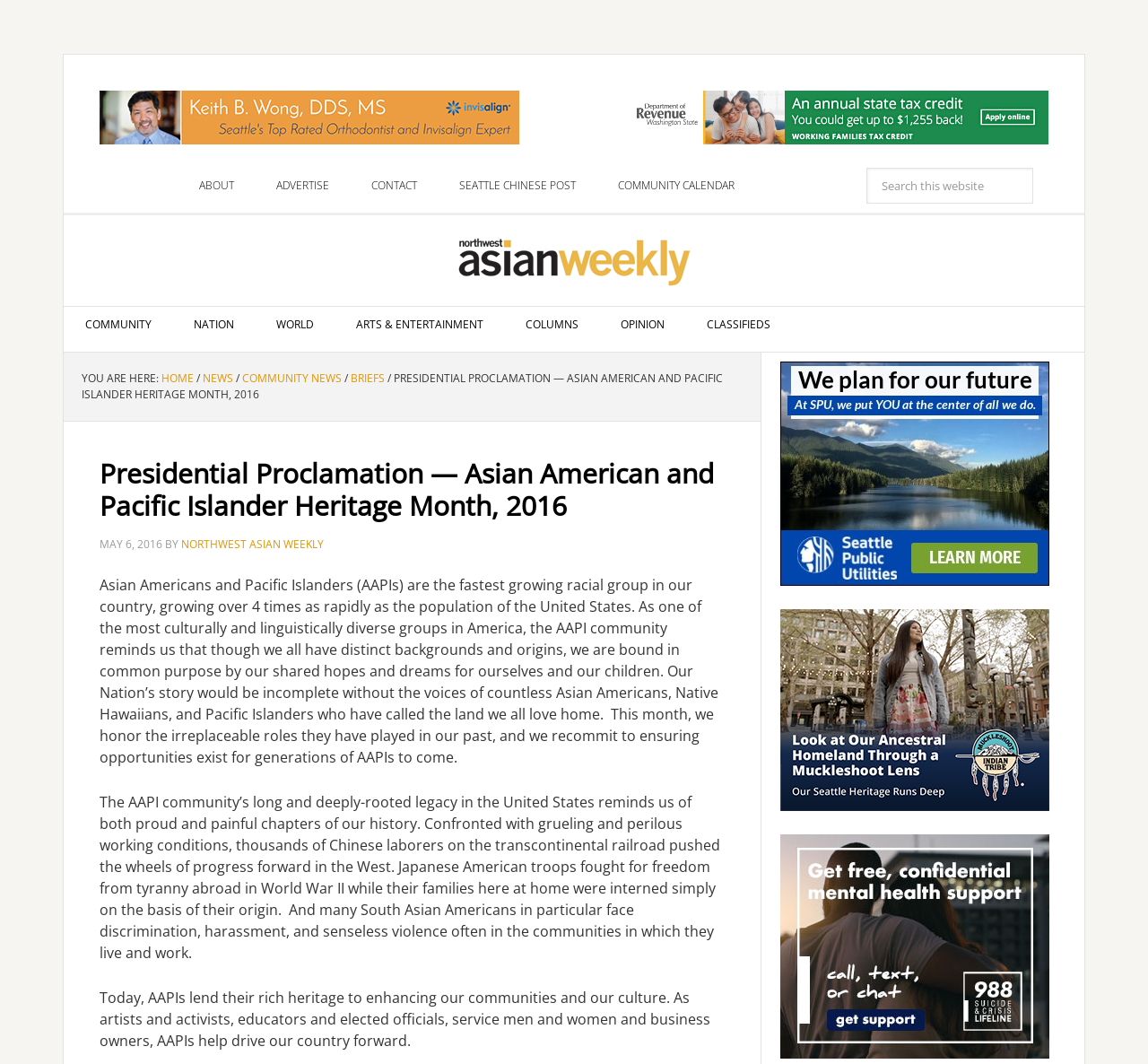Identify the bounding box coordinates of the element to click to follow this instruction: 'Read Presidential Proclamation — Asian American and Pacific Islander Heritage Month, 2016'. Ensure the coordinates are four float values between 0 and 1, provided as [left, top, right, bottom].

[0.087, 0.43, 0.631, 0.519]